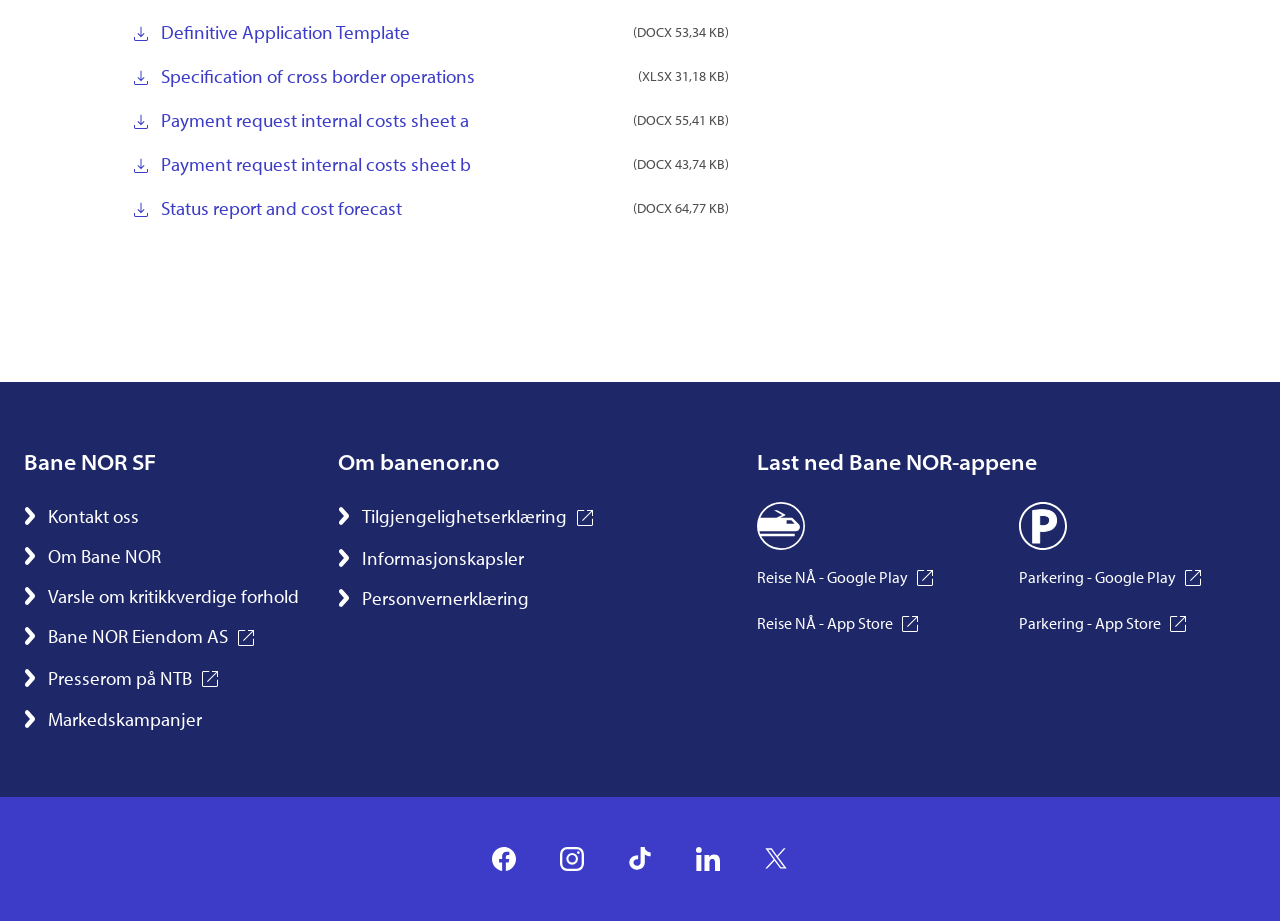Locate the bounding box coordinates of the UI element described by: "Om Bane NOR". Provide the coordinates as four float numbers between 0 and 1, formatted as [left, top, right, bottom].

[0.019, 0.589, 0.126, 0.619]